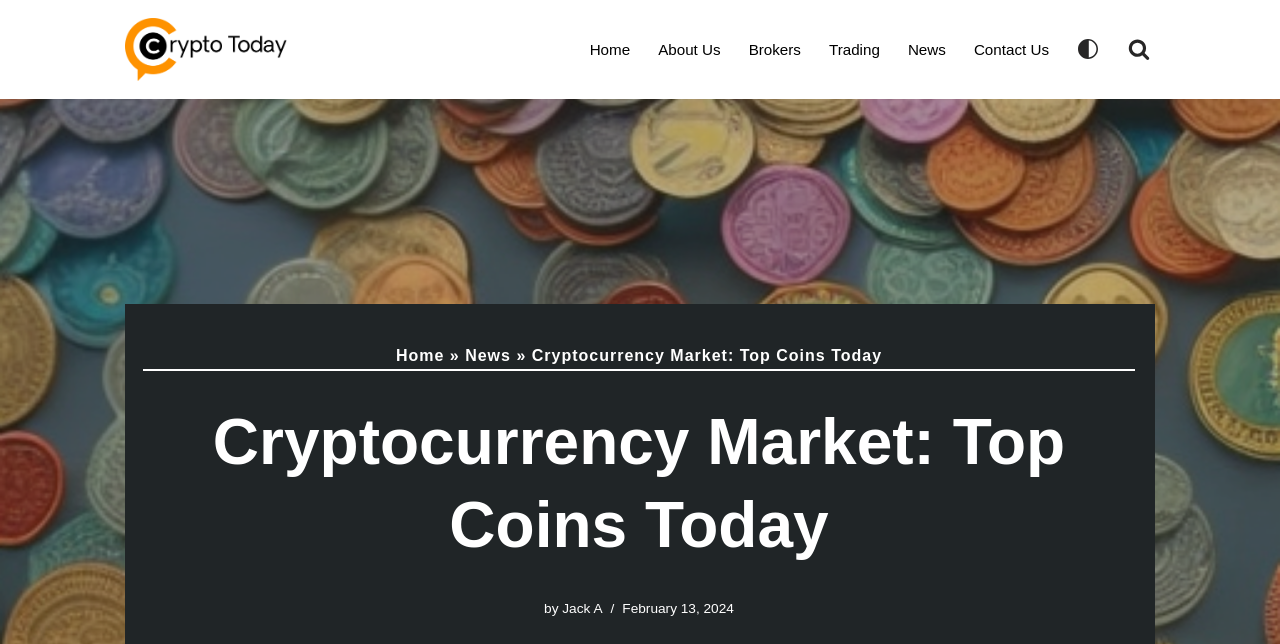Can you find the bounding box coordinates for the UI element given this description: "Contact Us"? Provide the coordinates as four float numbers between 0 and 1: [left, top, right, bottom].

[0.758, 0.056, 0.82, 0.097]